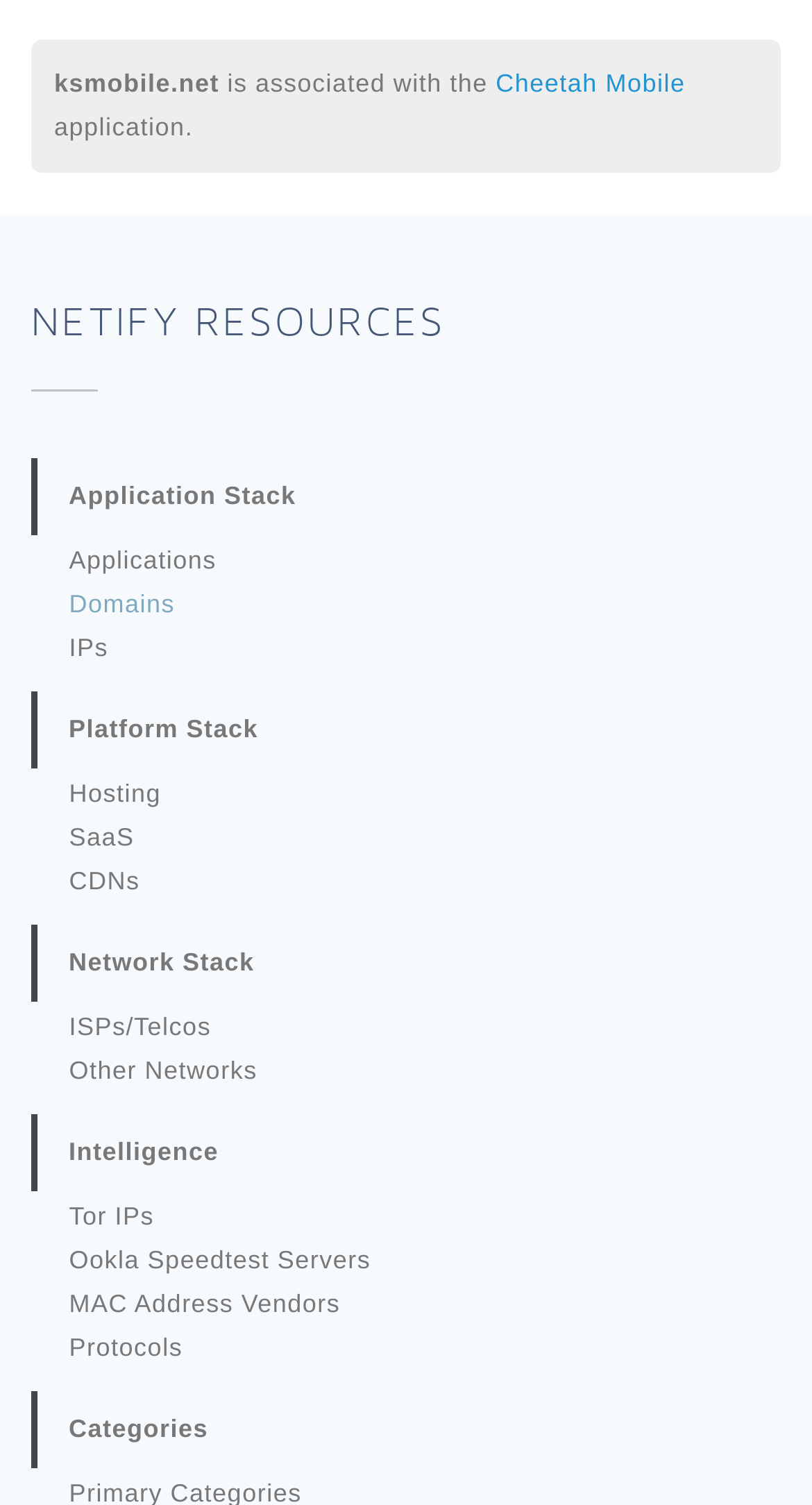Locate the bounding box of the UI element with the following description: "Ookla Speedtest Servers".

[0.085, 0.823, 0.962, 0.853]